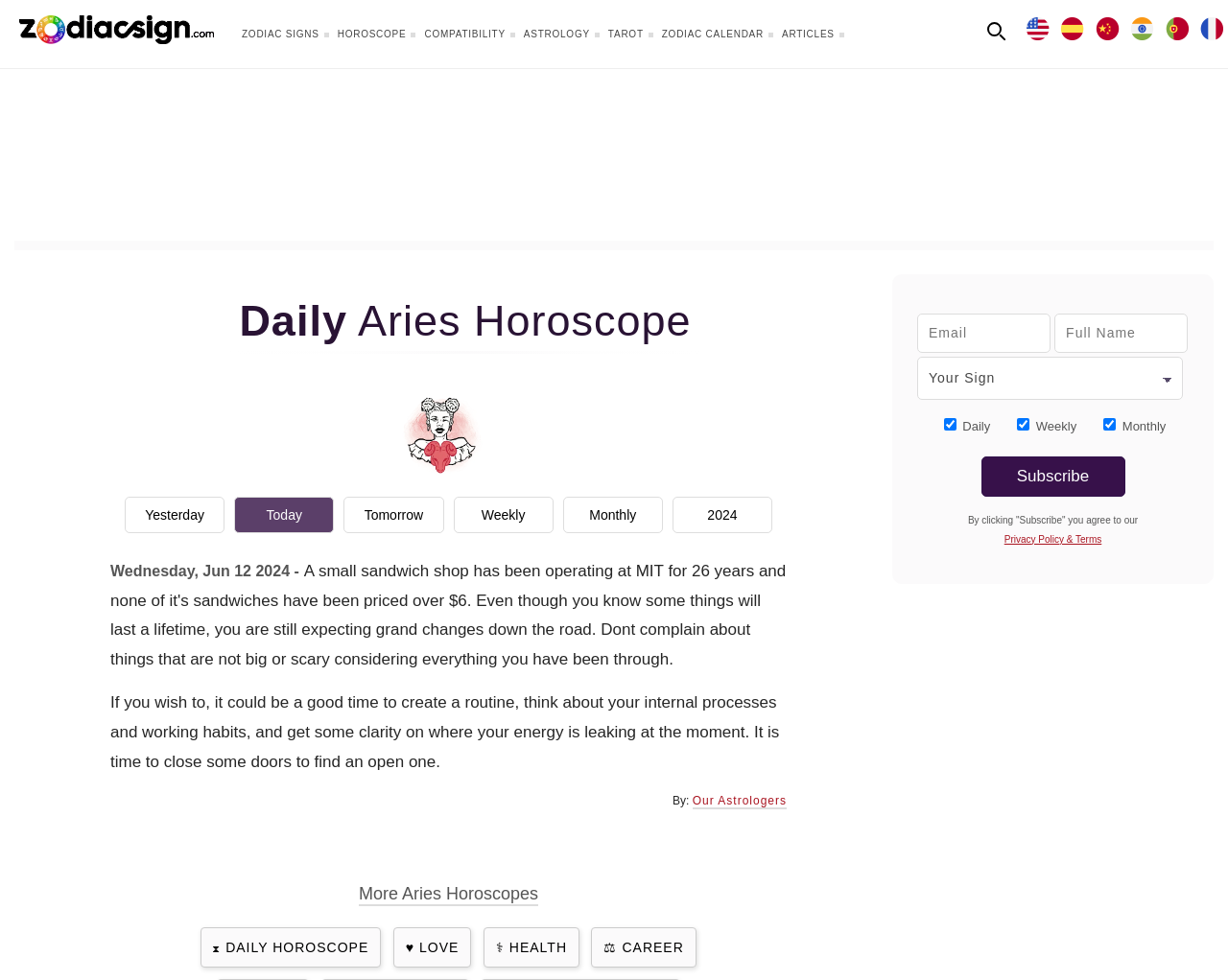What is the purpose of the 'Subscribe' button?
Look at the screenshot and give a one-word or phrase answer.

To receive horoscope updates